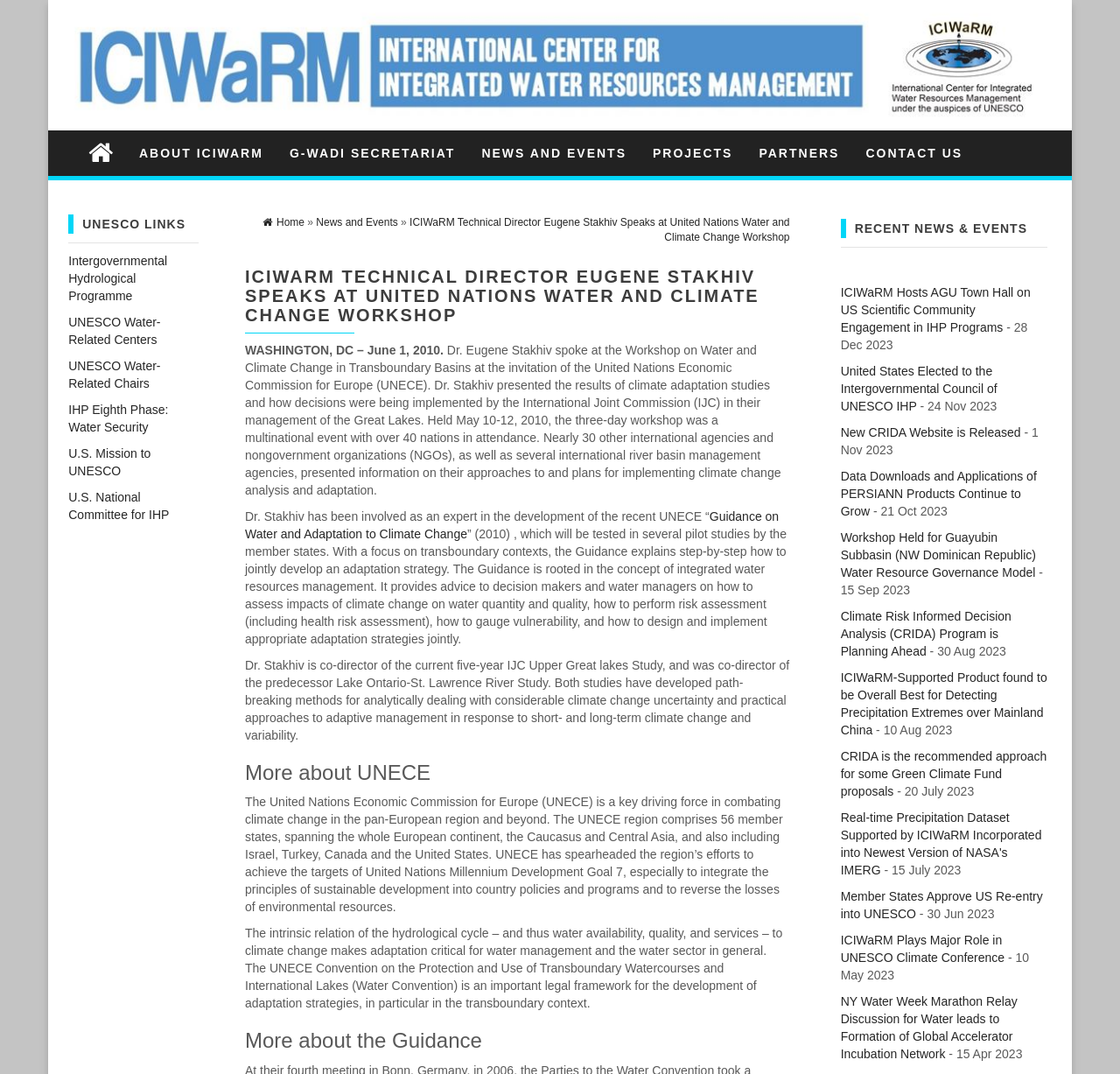What is the purpose of the Guidance on Water and Adaptation to Climate Change?
Look at the image and answer with only one word or phrase.

To provide advice on assessing climate change impacts on water